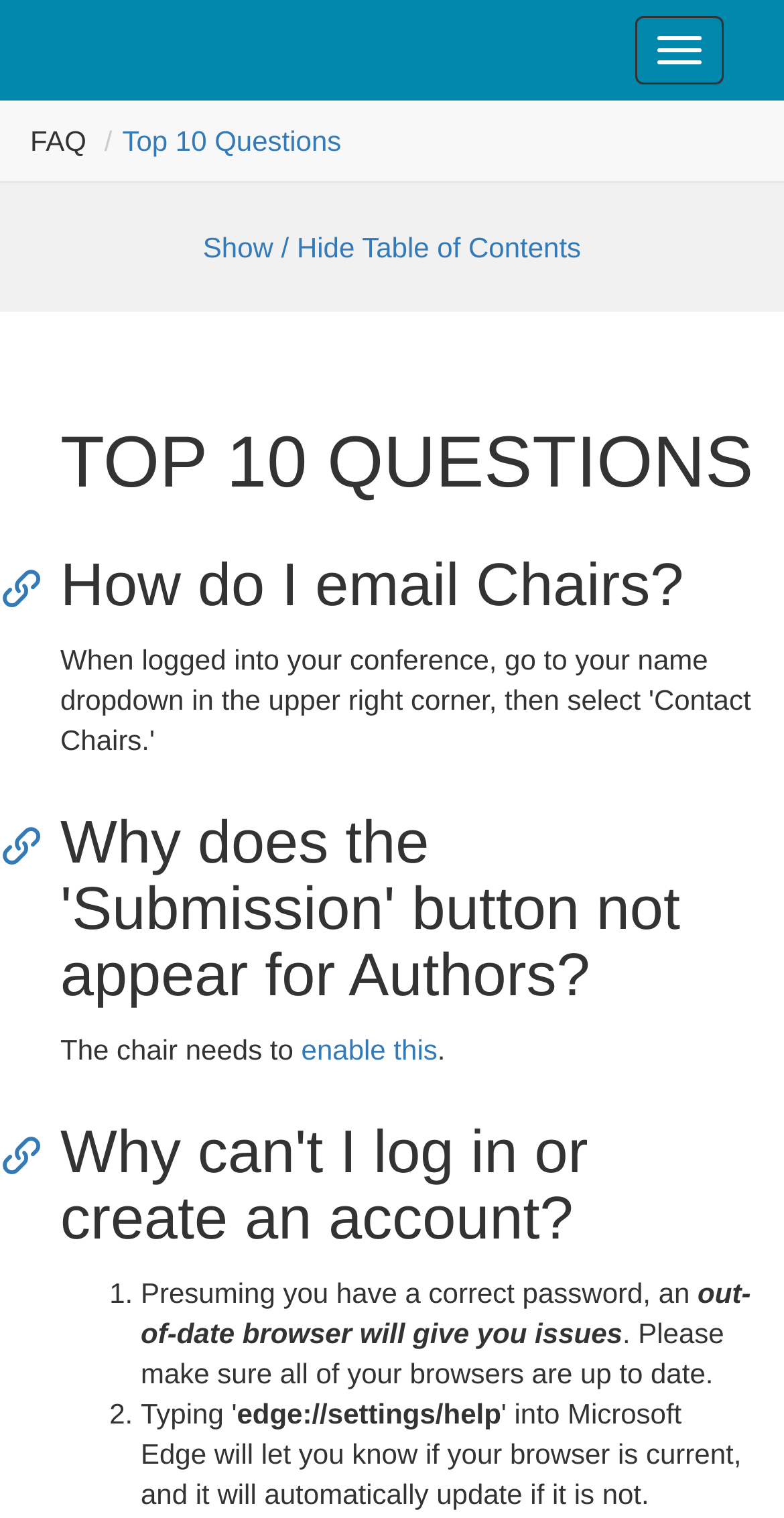With reference to the image, please provide a detailed answer to the following question: Why can't authors see the 'Submission' button?

According to the FAQ section, the reason why authors can't see the 'Submission' button is that the chair needs to enable it. This information can be found in the section 'Why does the 'Submission' button not appear for Authors?'.